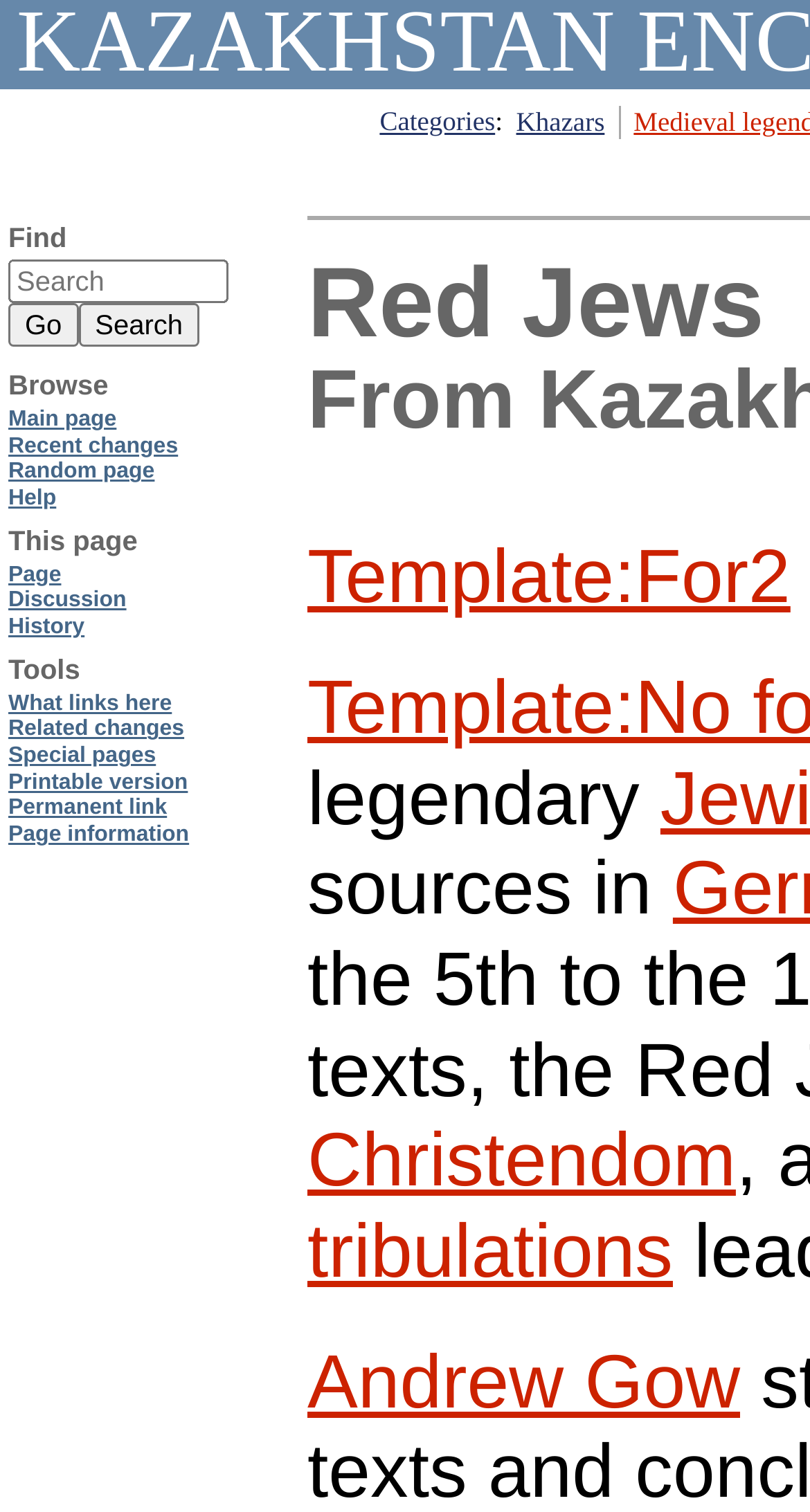How many buttons are there in the search section?
Answer with a single word or phrase, using the screenshot for reference.

2